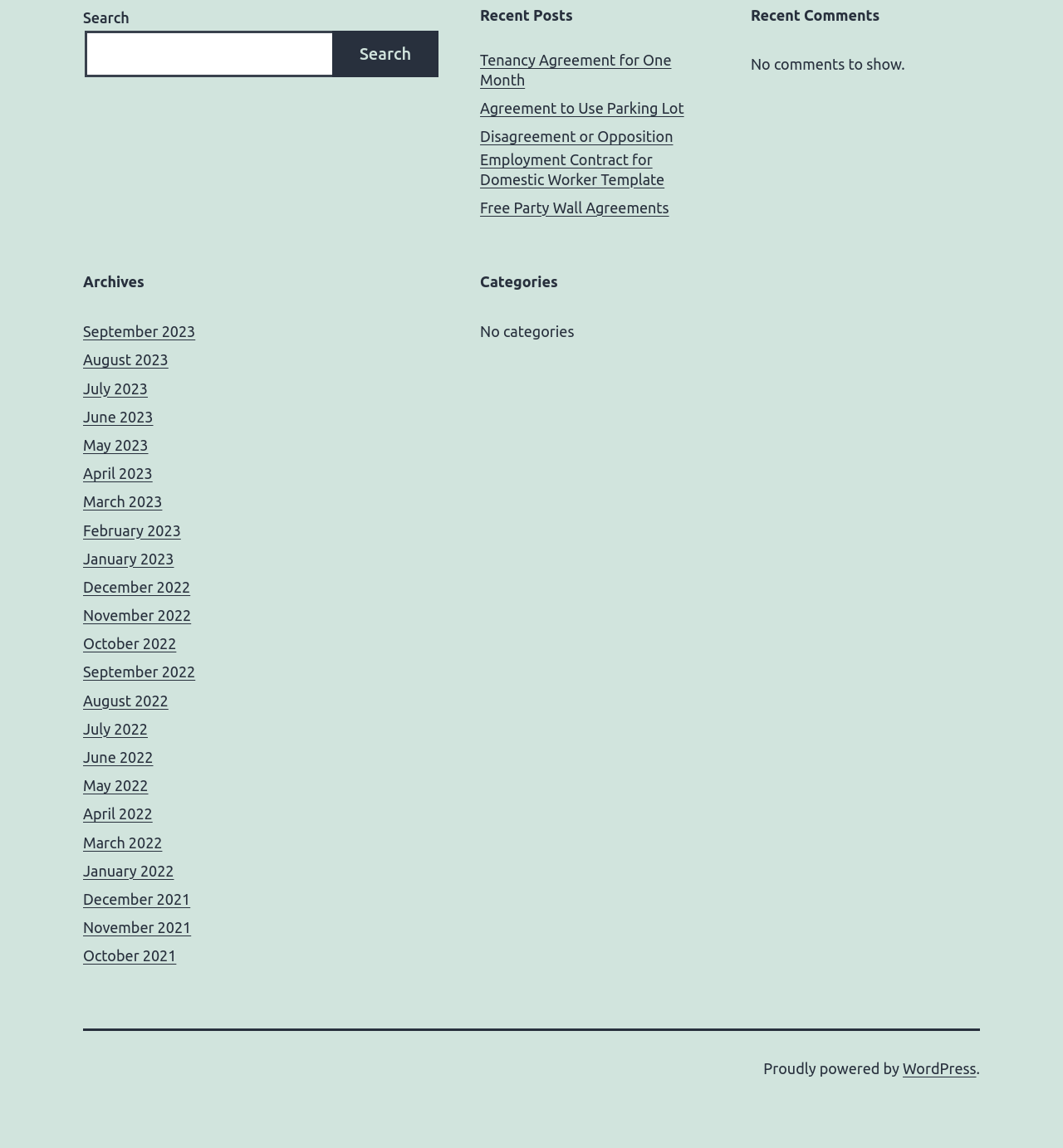Use the details in the image to answer the question thoroughly: 
What is the purpose of the search box?

The search box is located at the top of the webpage, and it has a button with the text 'Search'. This suggests that the search box is intended for users to search for specific posts or content on the webpage.